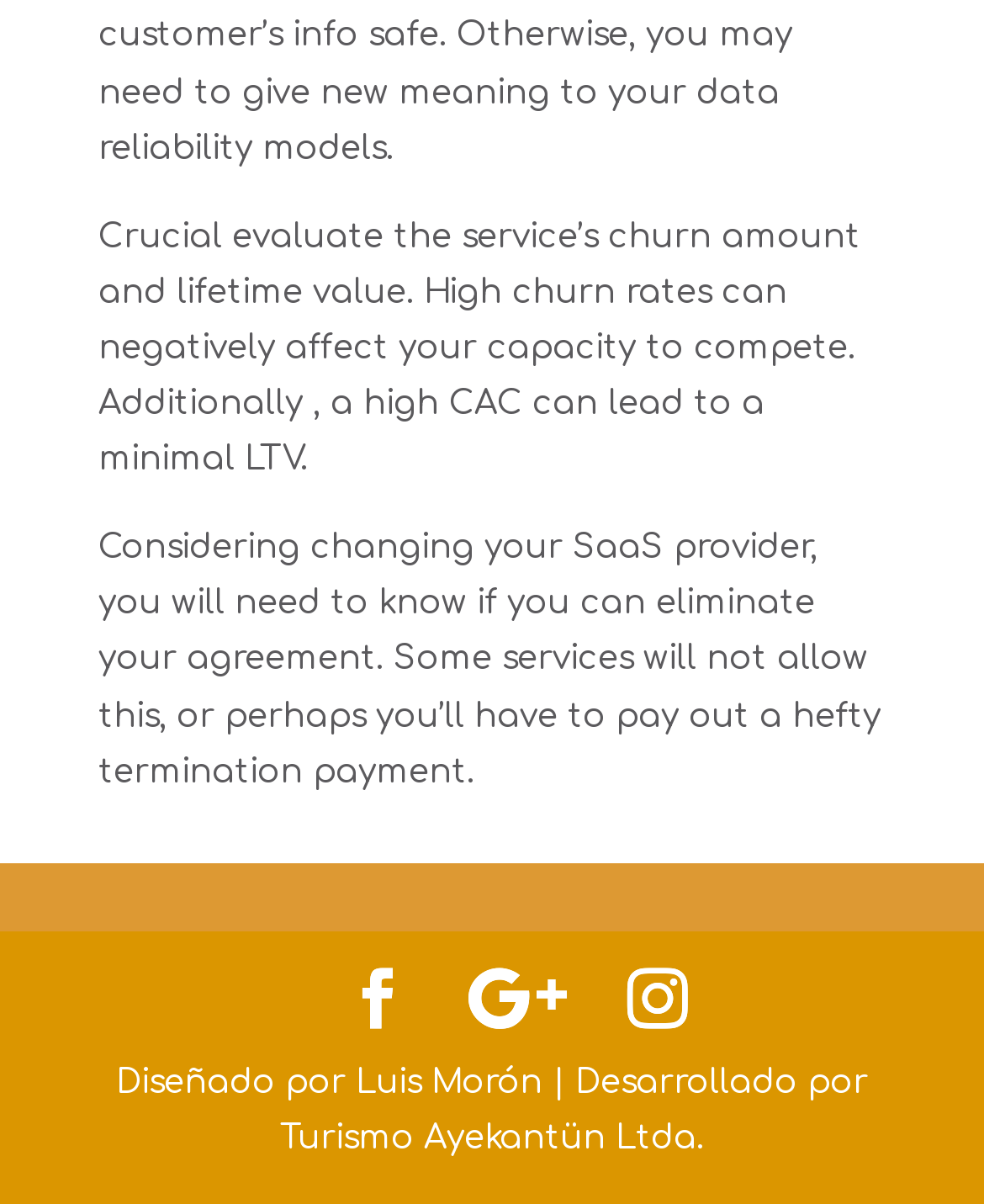Given the description of the UI element: "Facebook", predict the bounding box coordinates in the form of [left, top, right, bottom], with each value being a float between 0 and 1.

[0.353, 0.804, 0.414, 0.859]